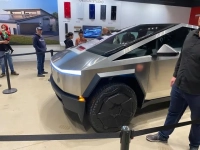Provide a comprehensive description of the image.

The image showcases the Tesla Cybertruck, an innovative electric vehicle characterized by its distinctive angular design and metallic finish. The vehicle's futuristic look is complemented by prominent features such as its robust tires and a striking front light design. In the background, a group of people can be seen observing the Cybertruck, indicating its appeal and interest at an event. Display screens behind the vehicle provide additional information about Tesla, while barriers delineate the viewing area, ensuring an organized presentation for spectators to admire this cutting-edge automobile.